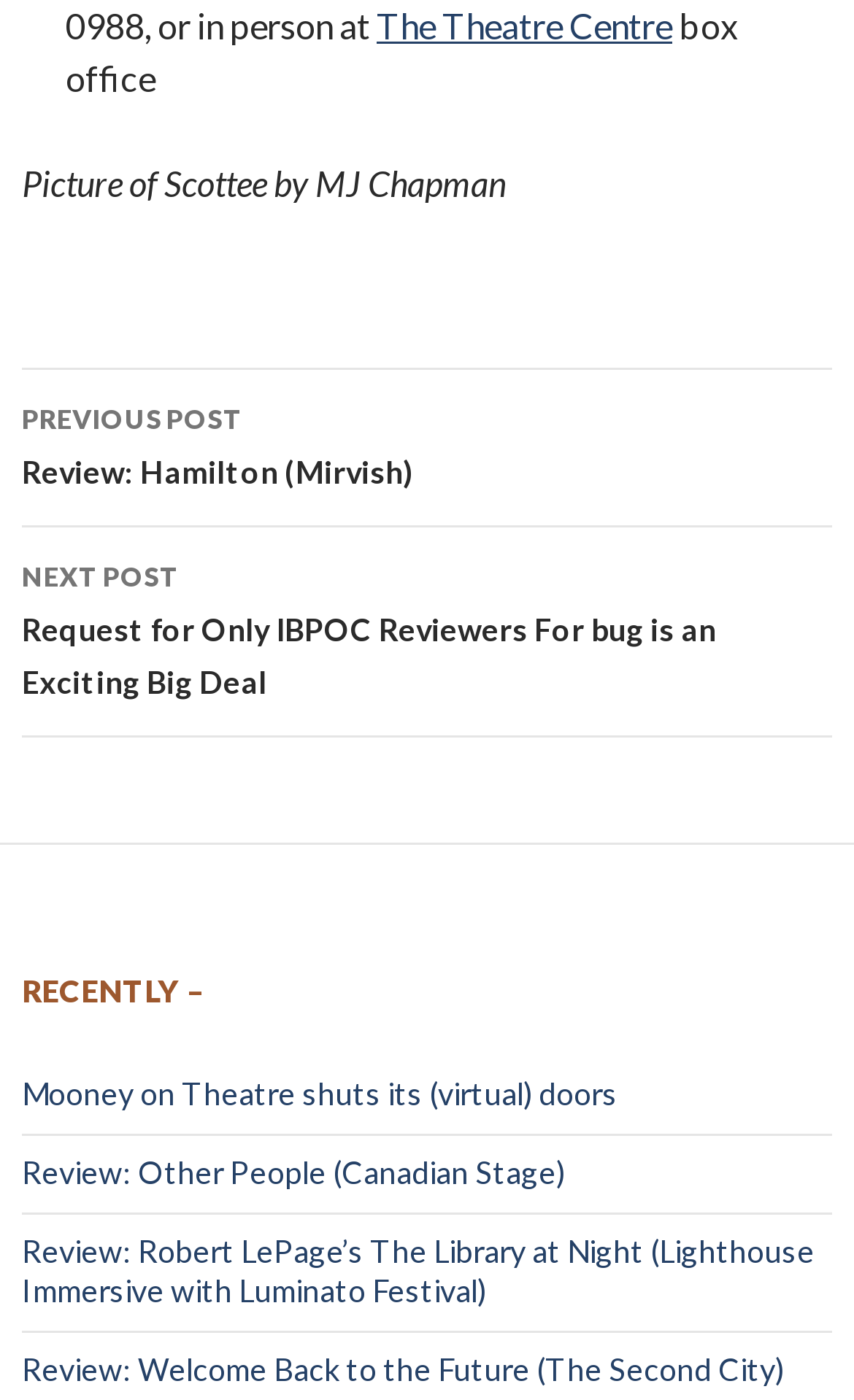What is the caption of the picture?
Using the image, provide a detailed and thorough answer to the question.

The caption of the picture can be found below the picture, which says 'Picture of Scottee by MJ Chapman'.